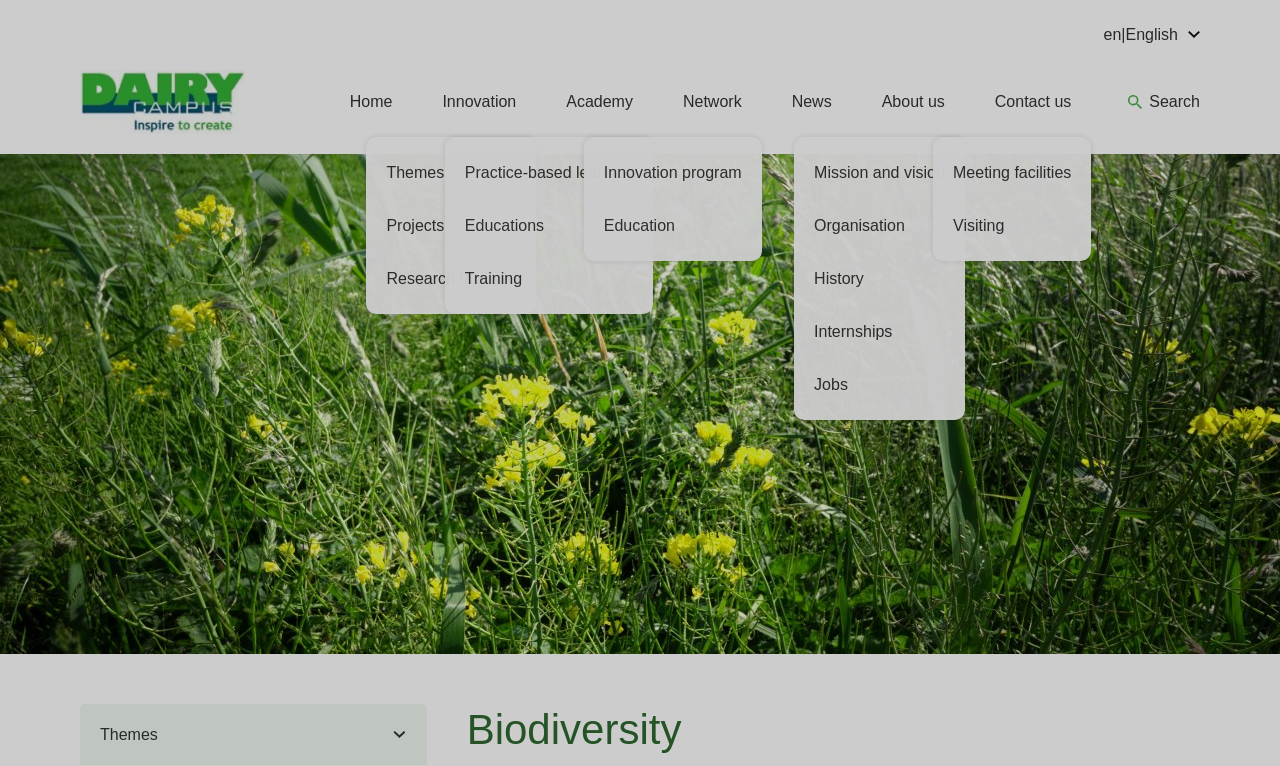Locate the UI element described by Innovation and provide its bounding box coordinates. Use the format (top-left x, top-left y, bottom-right x, bottom-right y) with all values as floating point numbers between 0 and 1.

[0.346, 0.073, 0.403, 0.192]